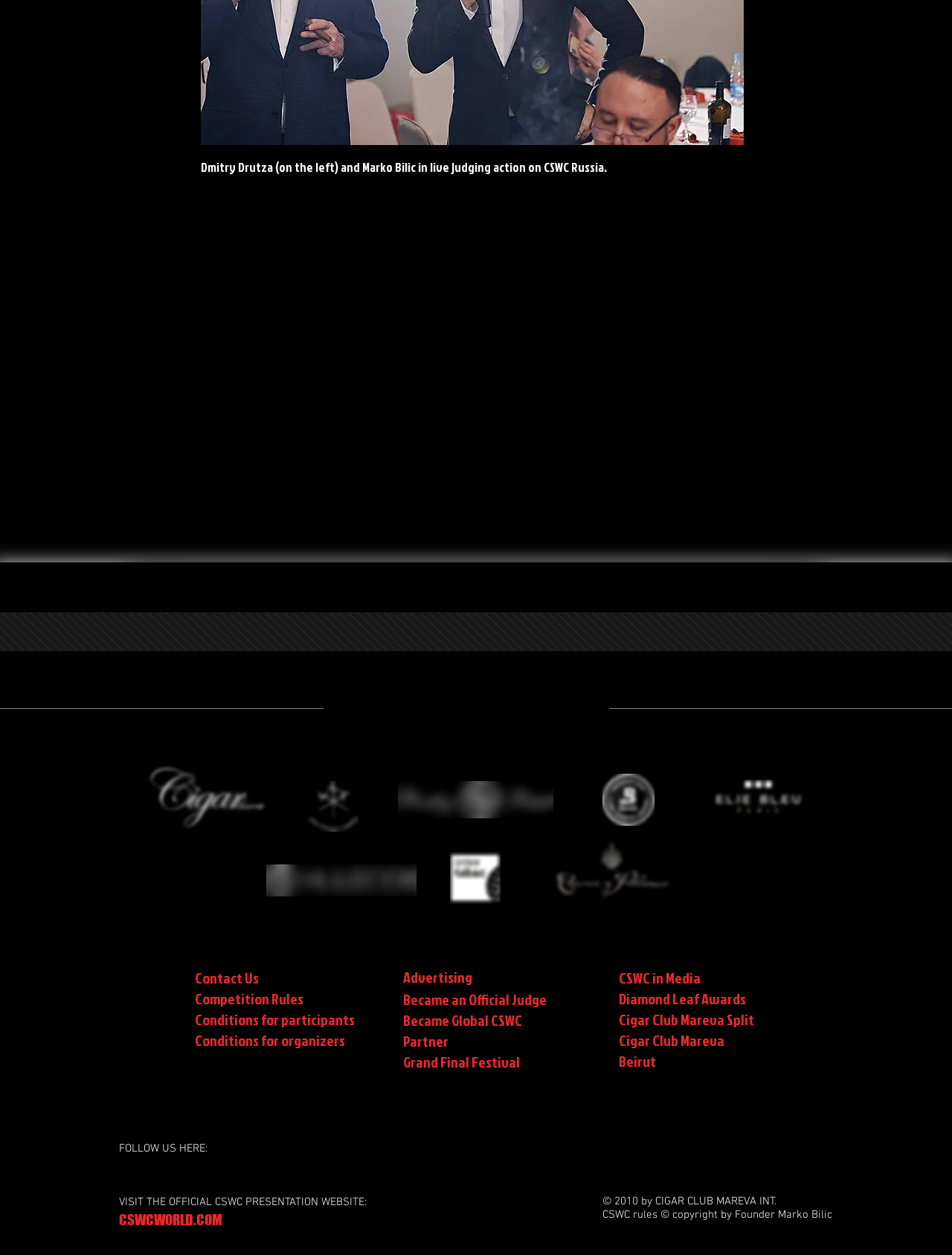Please specify the coordinates of the bounding box for the element that should be clicked to carry out this instruction: "View the 'Competition Rules'". The coordinates must be four float numbers between 0 and 1, formatted as [left, top, right, bottom].

[0.205, 0.787, 0.377, 0.804]